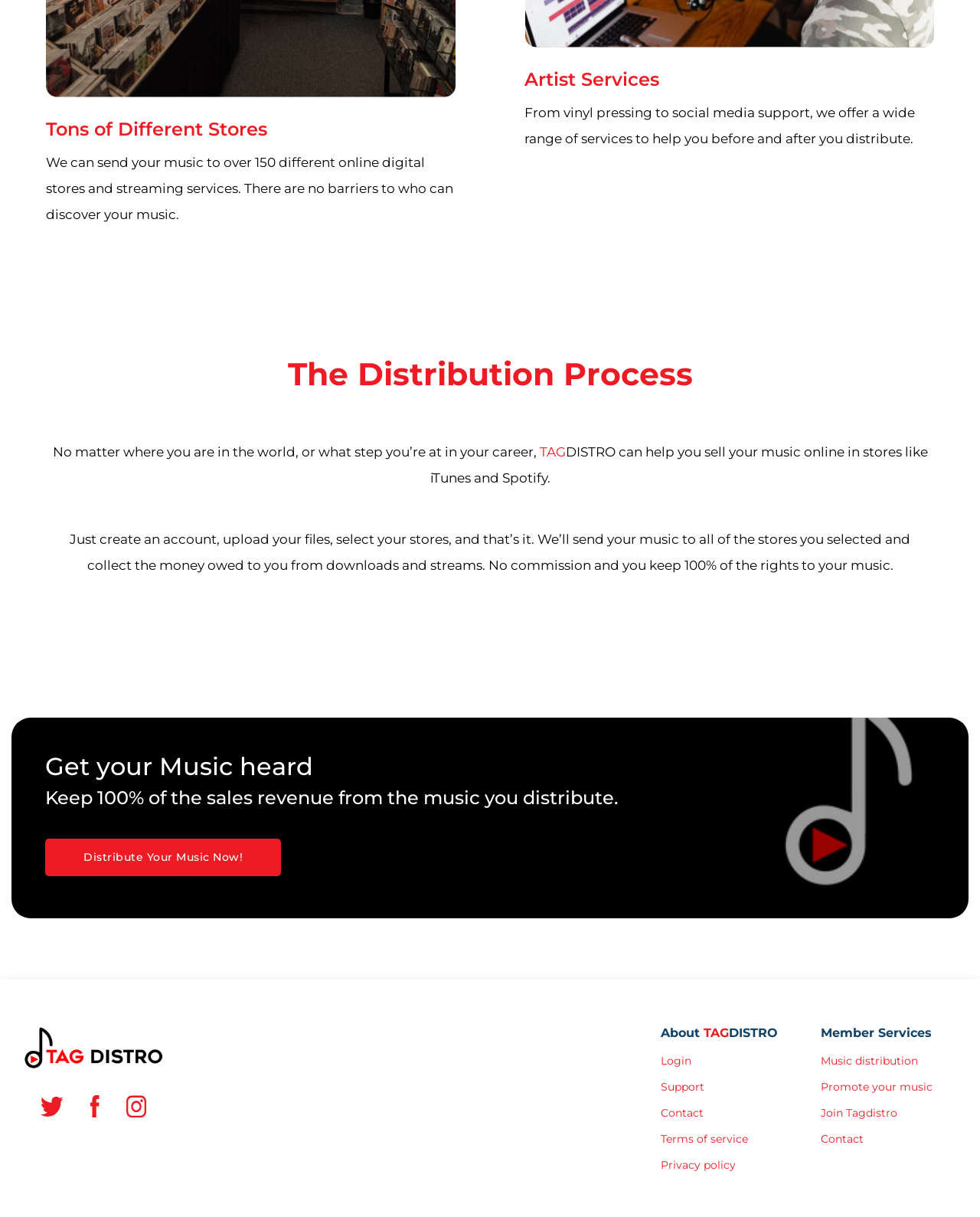Given the following UI element description: "Tons of Different Stores", find the bounding box coordinates in the webpage screenshot.

[0.047, 0.097, 0.273, 0.115]